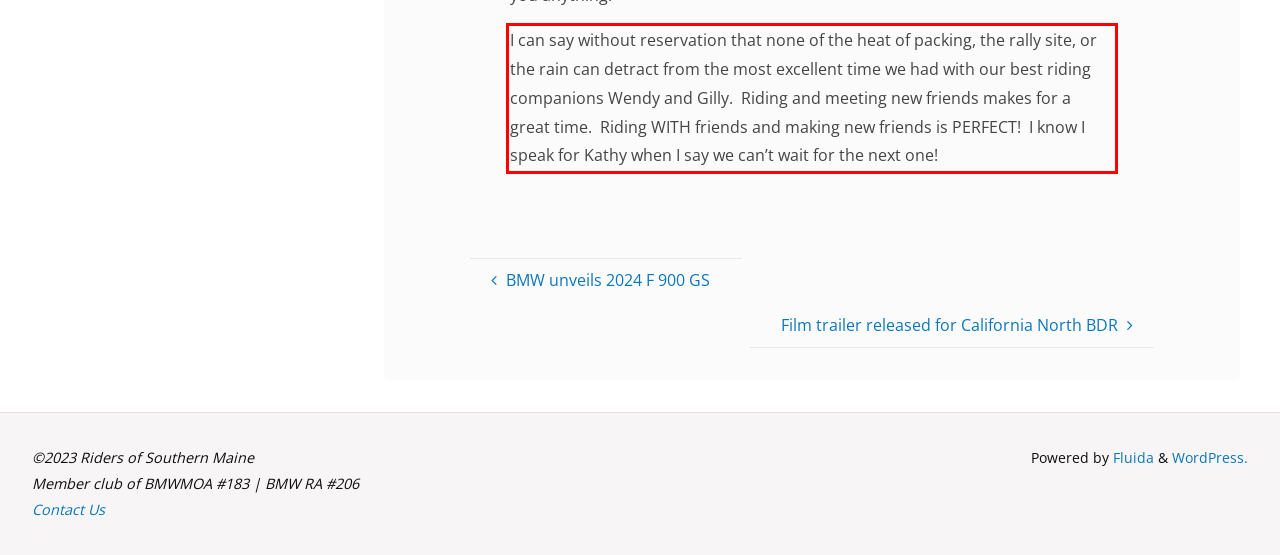You have a screenshot of a webpage where a UI element is enclosed in a red rectangle. Perform OCR to capture the text inside this red rectangle.

I can say without reservation that none of the heat of packing, the rally site, or the rain can detract from the most excellent time we had with our best riding companions Wendy and Gilly. Riding and meeting new friends makes for a great time. Riding WITH friends and making new friends is PERFECT! I know I speak for Kathy when I say we can’t wait for the next one!